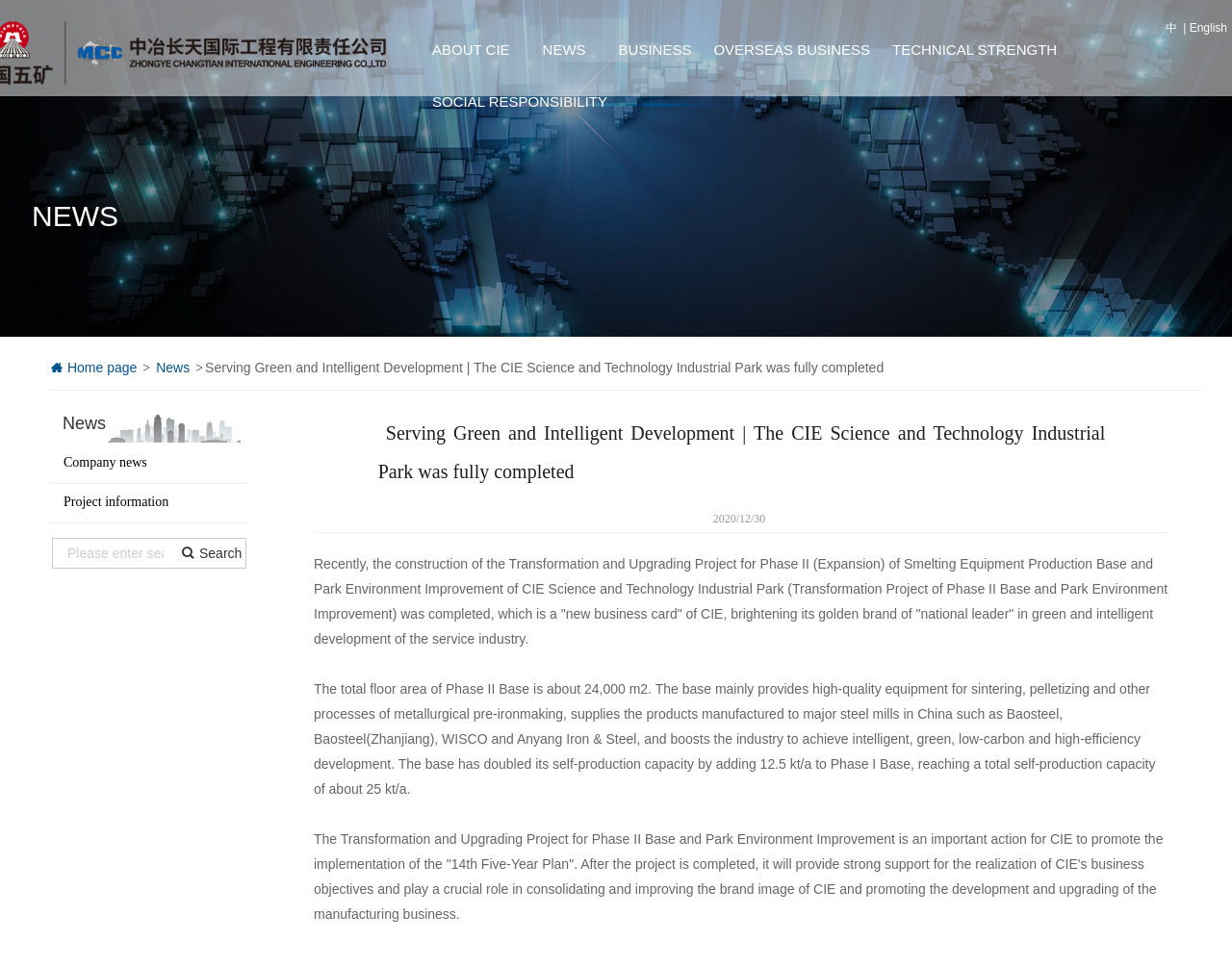Identify the bounding box coordinates for the region to click in order to carry out this instruction: "Read company news". Provide the coordinates using four float numbers between 0 and 1, formatted as [left, top, right, bottom].

[0.052, 0.469, 0.191, 0.488]